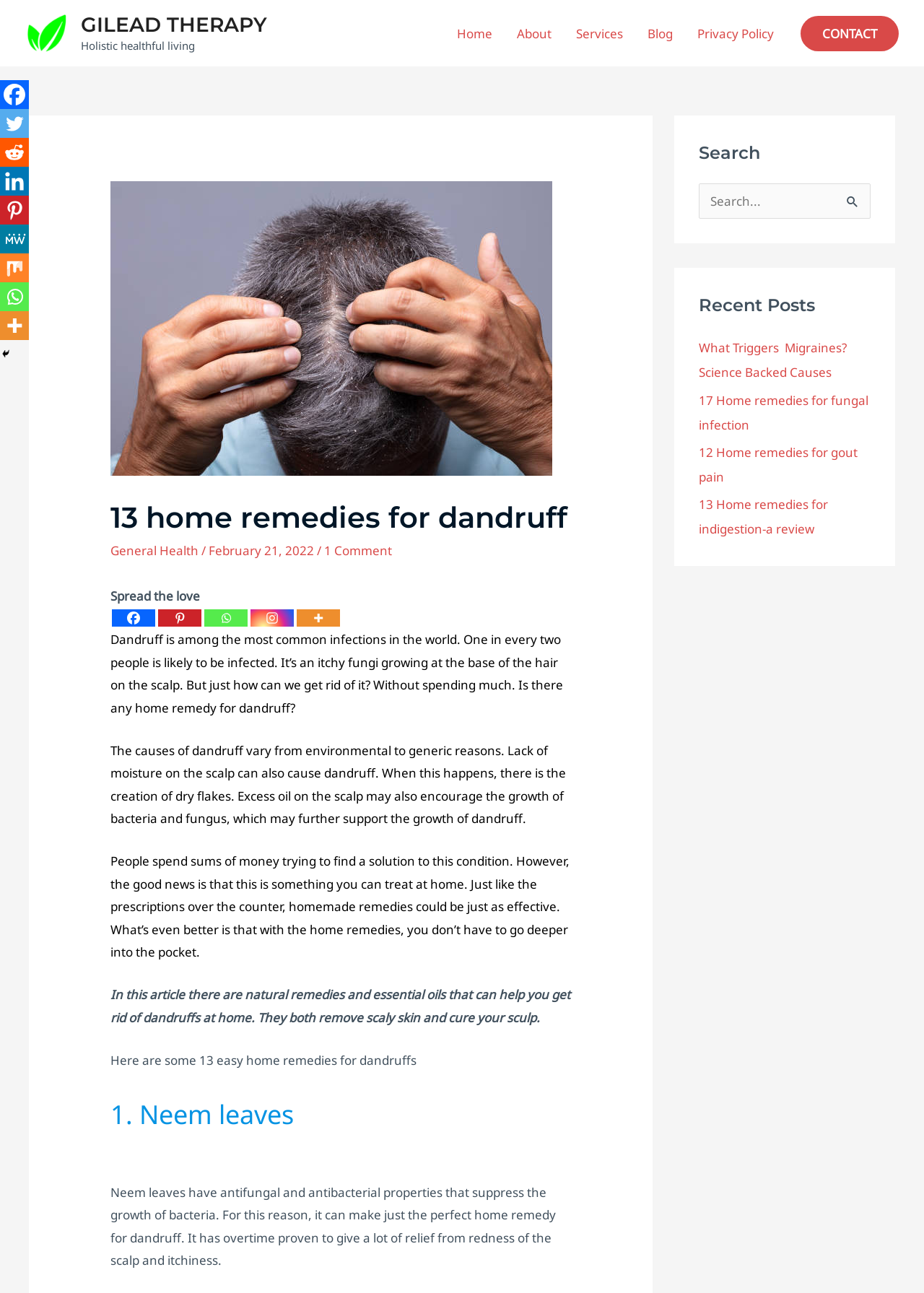Provide your answer to the question using just one word or phrase: How many home remedies for dandruff are listed on the webpage?

13